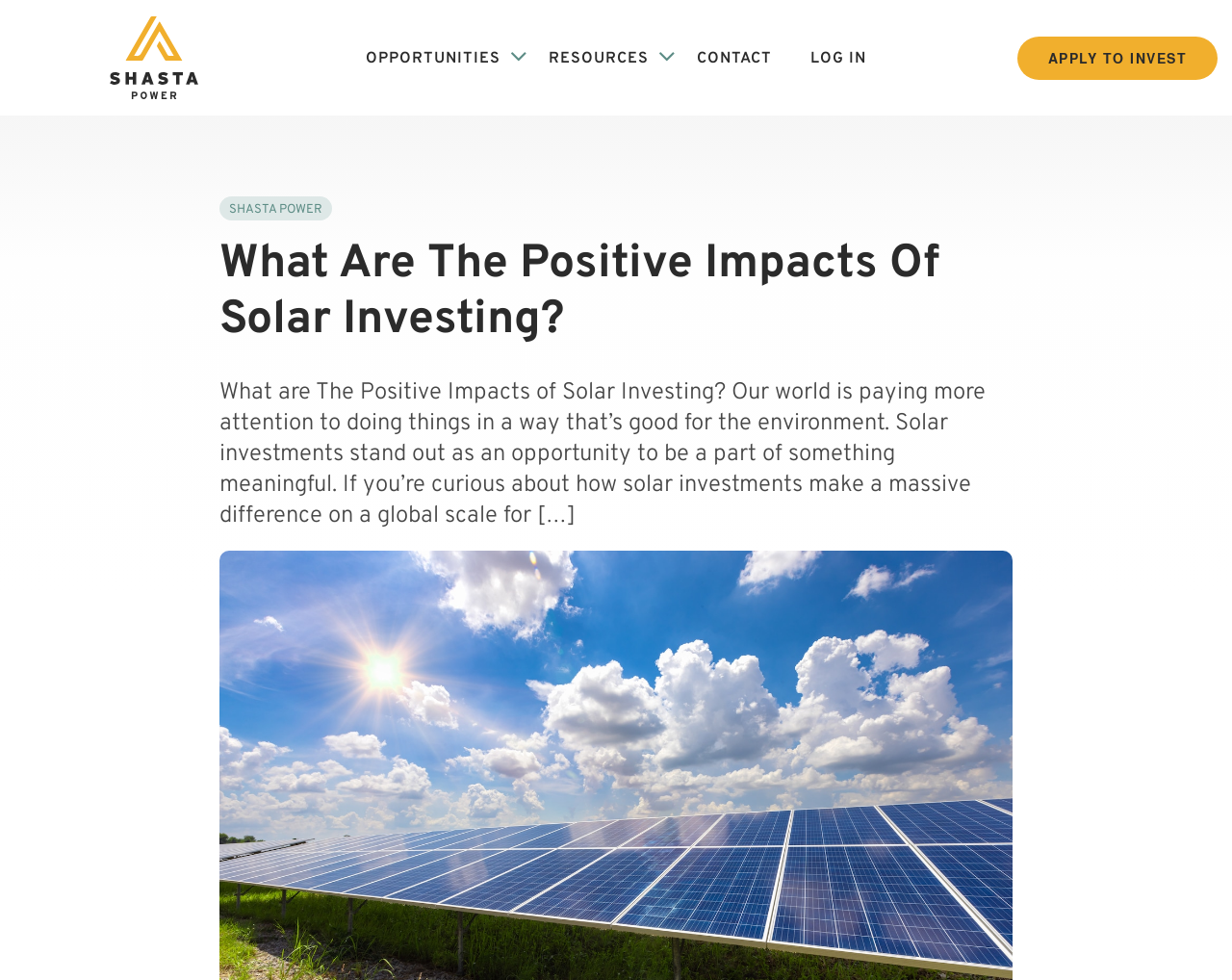Provide a short, one-word or phrase answer to the question below:
What is the main topic of this webpage?

Solar Investing